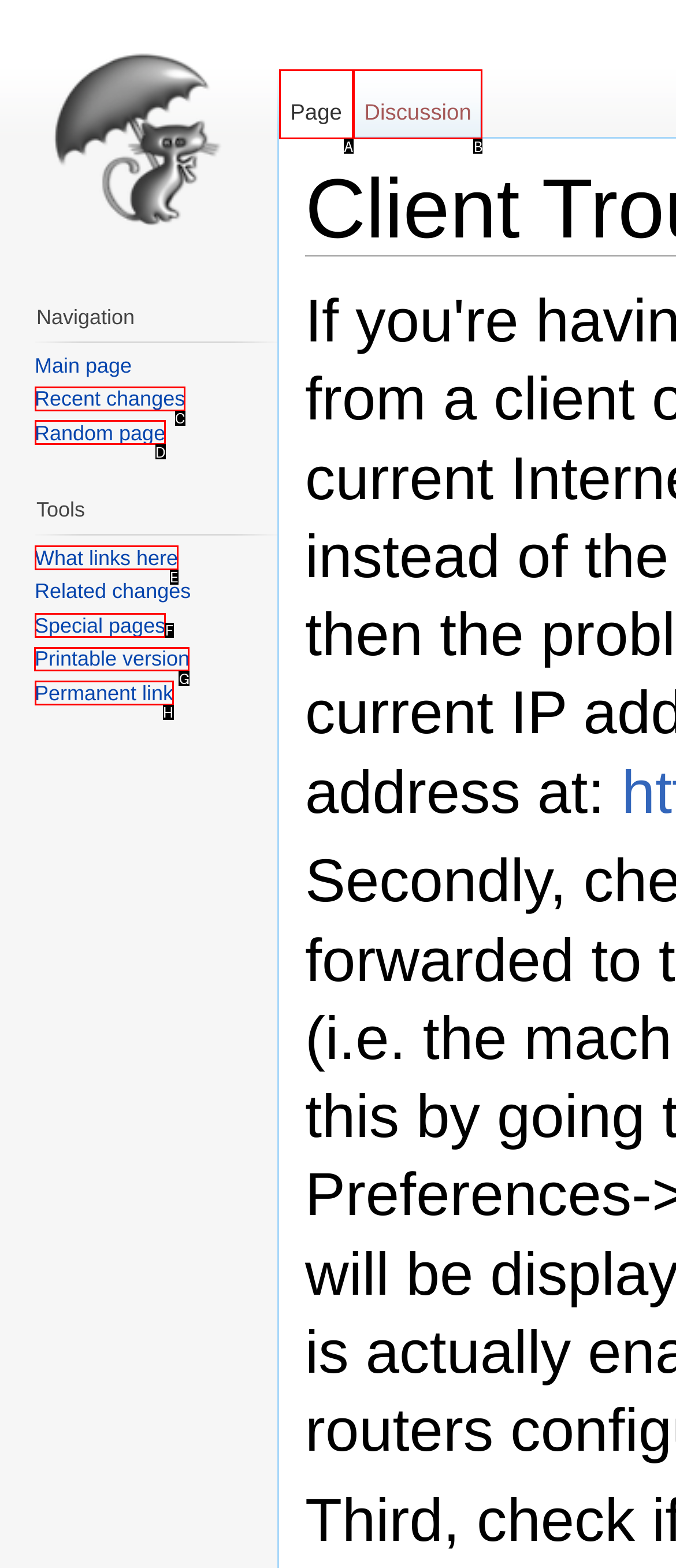Which option should I select to accomplish the task: View printable version? Respond with the corresponding letter from the given choices.

G